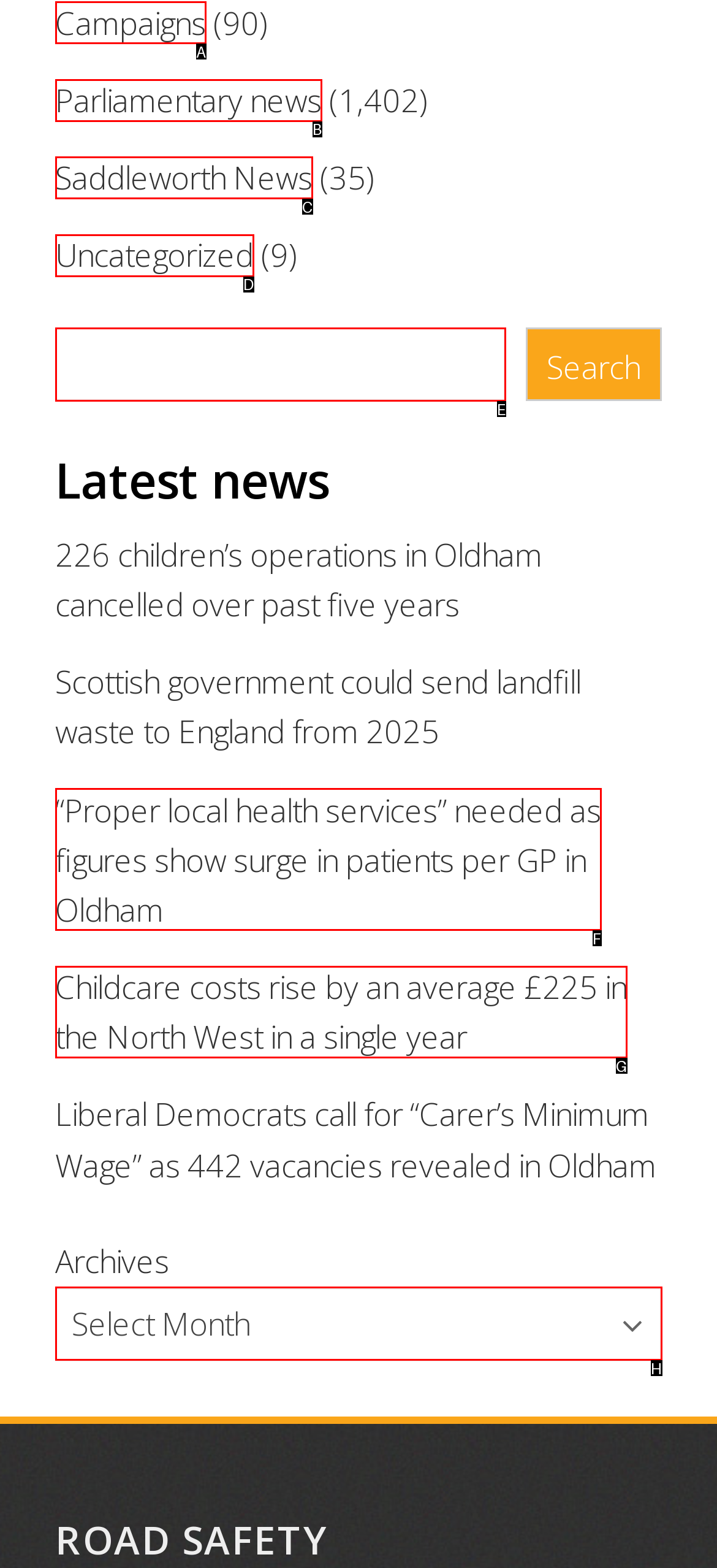Point out the letter of the HTML element you should click on to execute the task: View Saddleworth News
Reply with the letter from the given options.

C